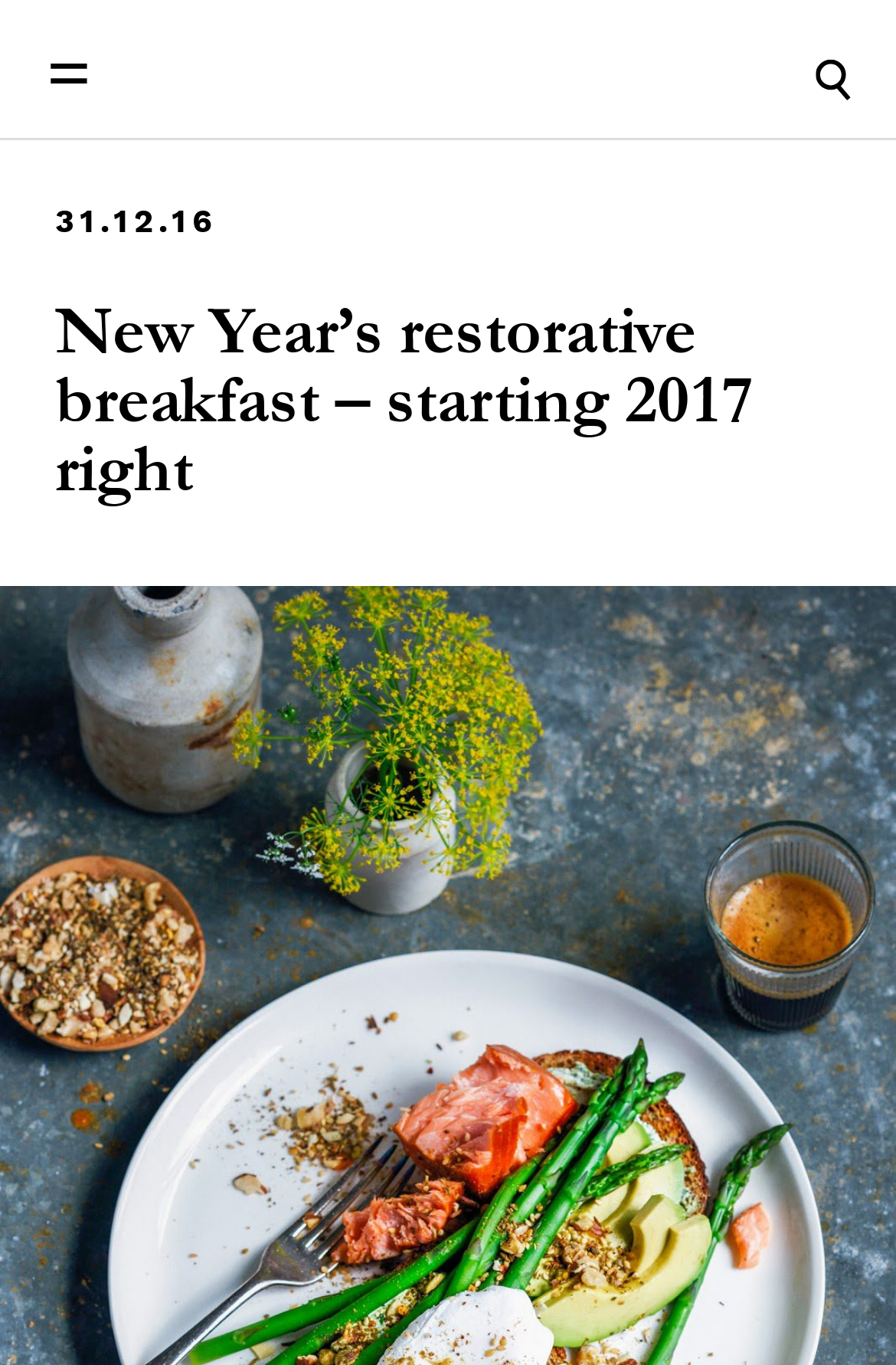Using a single word or phrase, answer the following question: 
How many elements are in the header section?

2